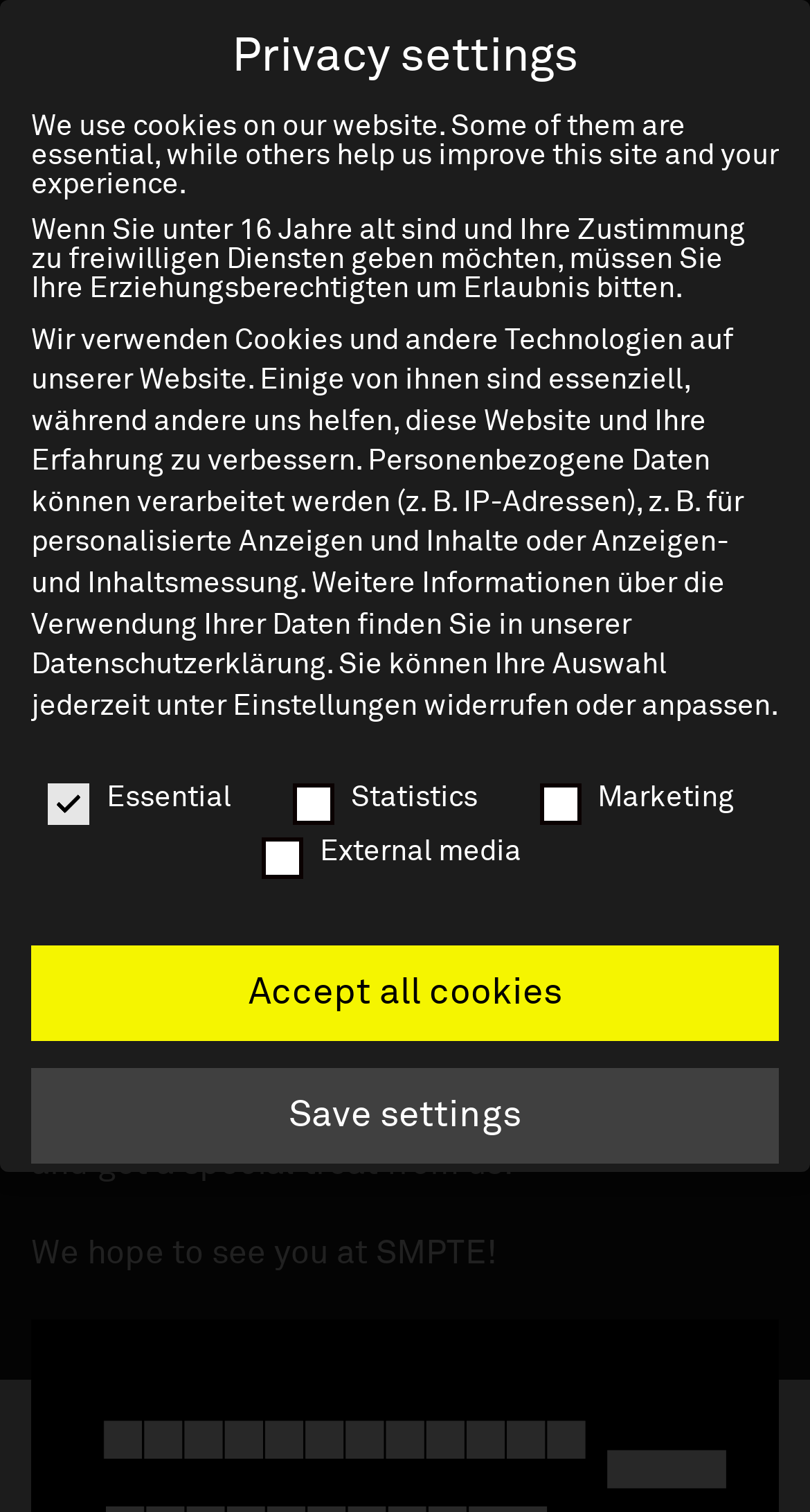Could you indicate the bounding box coordinates of the region to click in order to complete this instruction: "View the news dated 14.10.2018".

[0.038, 0.276, 0.249, 0.298]